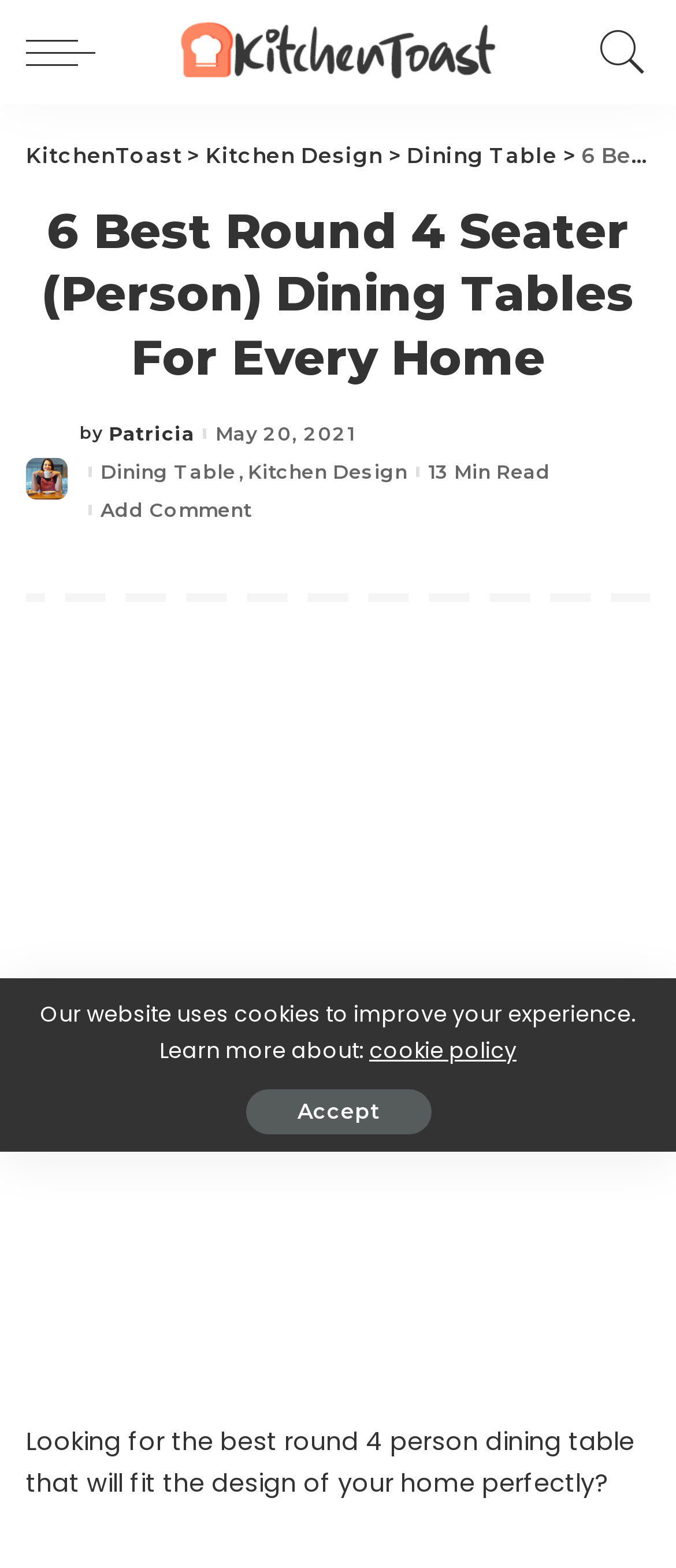Explain the webpage's layout and main content in detail.

This webpage is about reviewing the six best round 4-person dining tables for sale, helping readers find the perfect one for their home. At the top, there is a header section with a logo "KitchenToast" on the left, followed by a navigation menu with links to "Kitchen Design" and "Dining Table". Below the header, there is a title "6 Best Round 4 Seater (Person) Dining Tables For Every Home" and an author section with the name "Patricia" and a profile picture.

On the left side of the author section, there is a "Posted by" label, followed by the author's name and a timestamp "May 20, 2021". Below the author section, there are links to categories "Dining Table" and "Kitchen Design", and a label "13 Min Read" indicating the estimated reading time.

The main content of the webpage starts with a question "Looking for the best round 4 person dining table that will fit the design of your home perfectly?" and is likely followed by reviews of the six best round 4-person dining tables.

On the right side of the webpage, there is an advertisement iframe taking up a significant portion of the screen. At the bottom, there is a cookie policy notification with a link to learn more and an "Accept" button.

There are a total of 5 images on the webpage, including the logo, profile picture, and possibly images of the dining tables being reviewed.